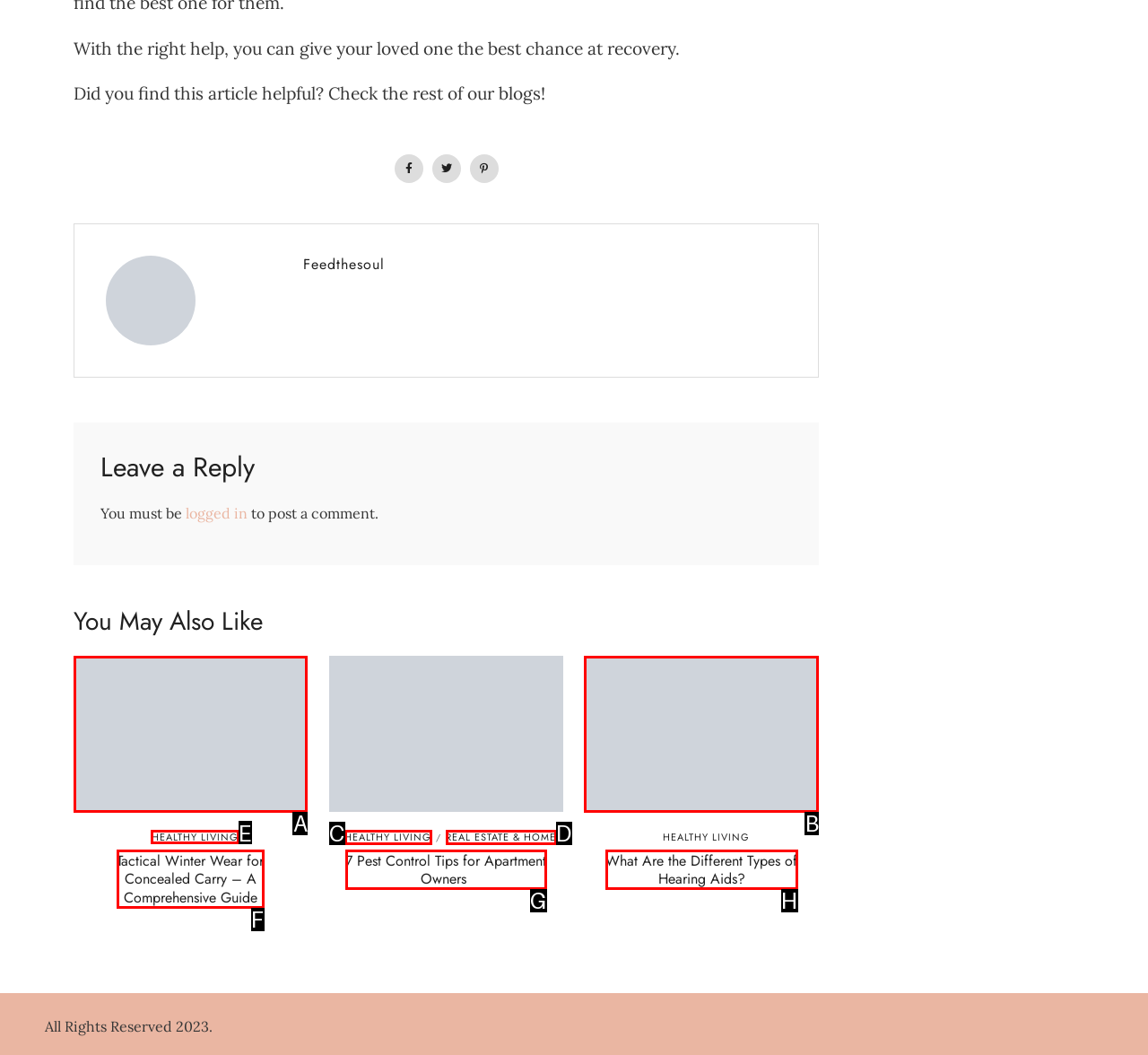Out of the given choices, which letter corresponds to the UI element required to Click the 'HEALTHY LIVING' link? Answer with the letter.

E